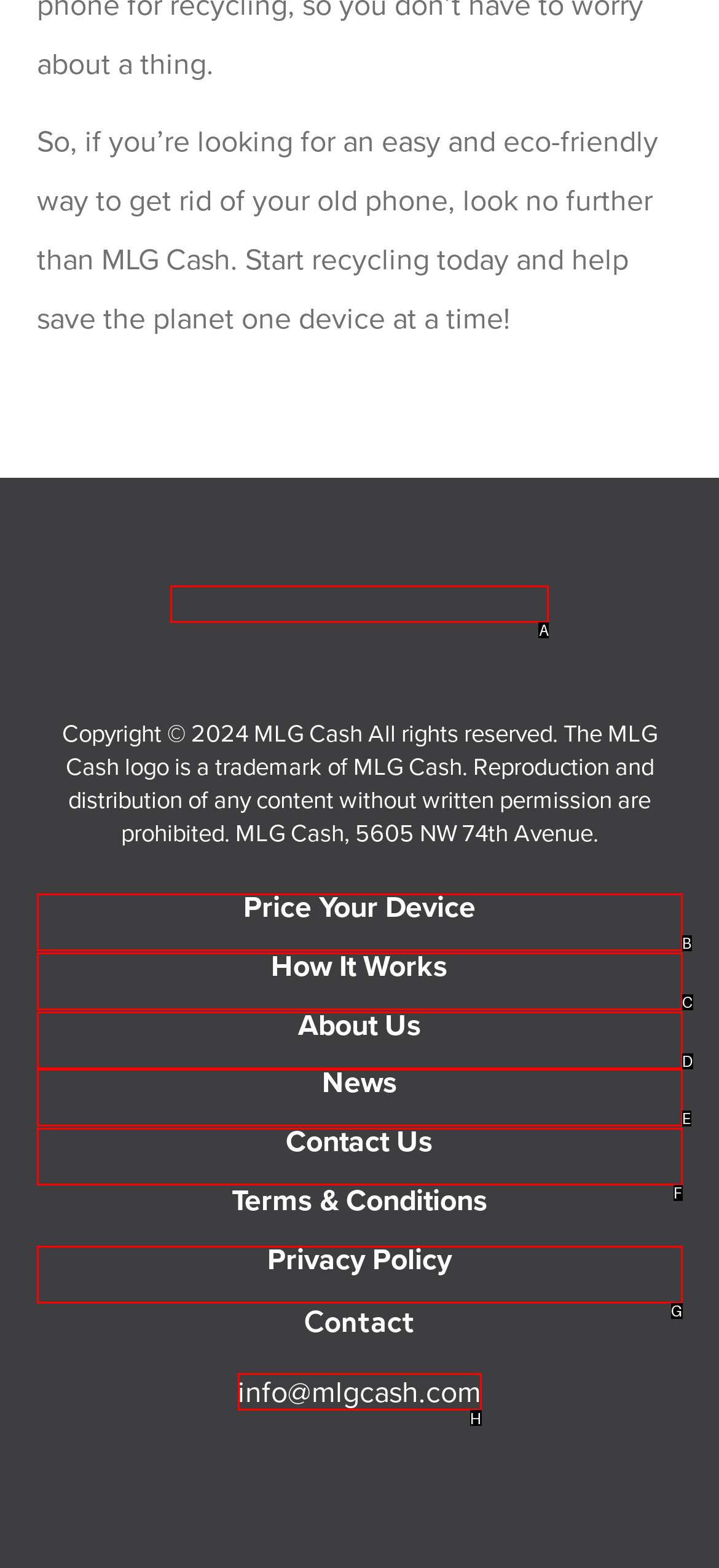Select the letter that corresponds to this element description: About Us
Answer with the letter of the correct option directly.

D